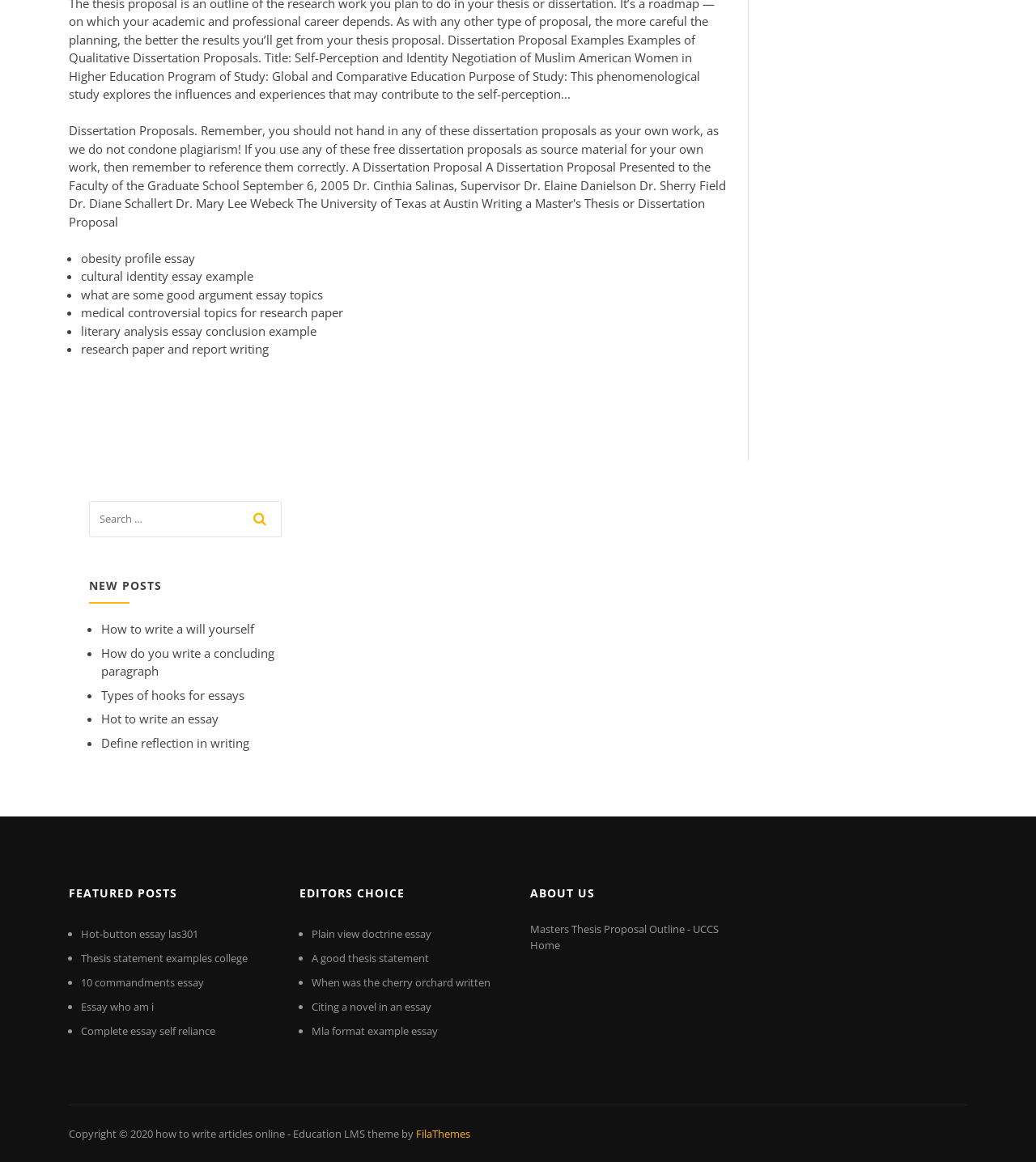Predict the bounding box of the UI element based on this description: "Essay who am i".

[0.078, 0.86, 0.148, 0.873]